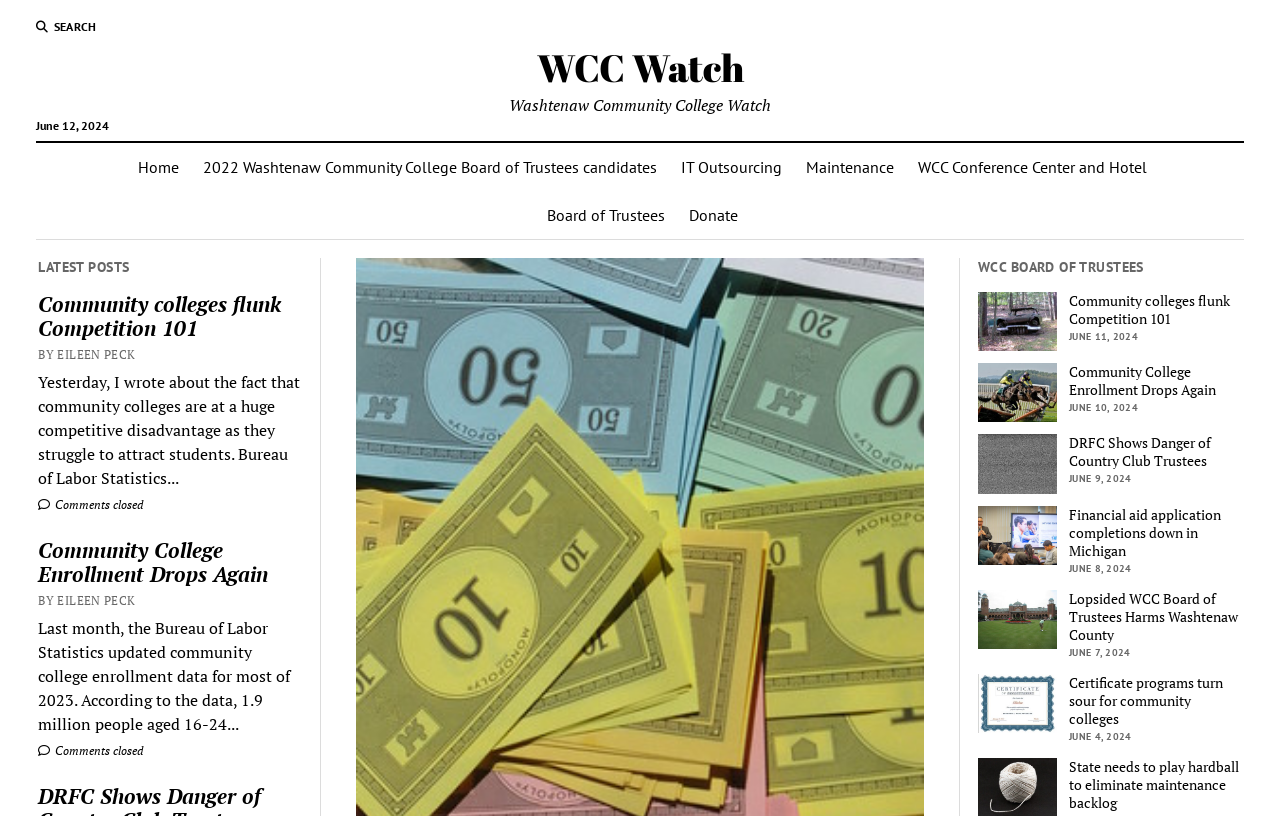Identify the bounding box coordinates of the clickable region necessary to fulfill the following instruction: "View the 'ART JEWELRY FORUM' content". The bounding box coordinates should be four float numbers between 0 and 1, i.e., [left, top, right, bottom].

None